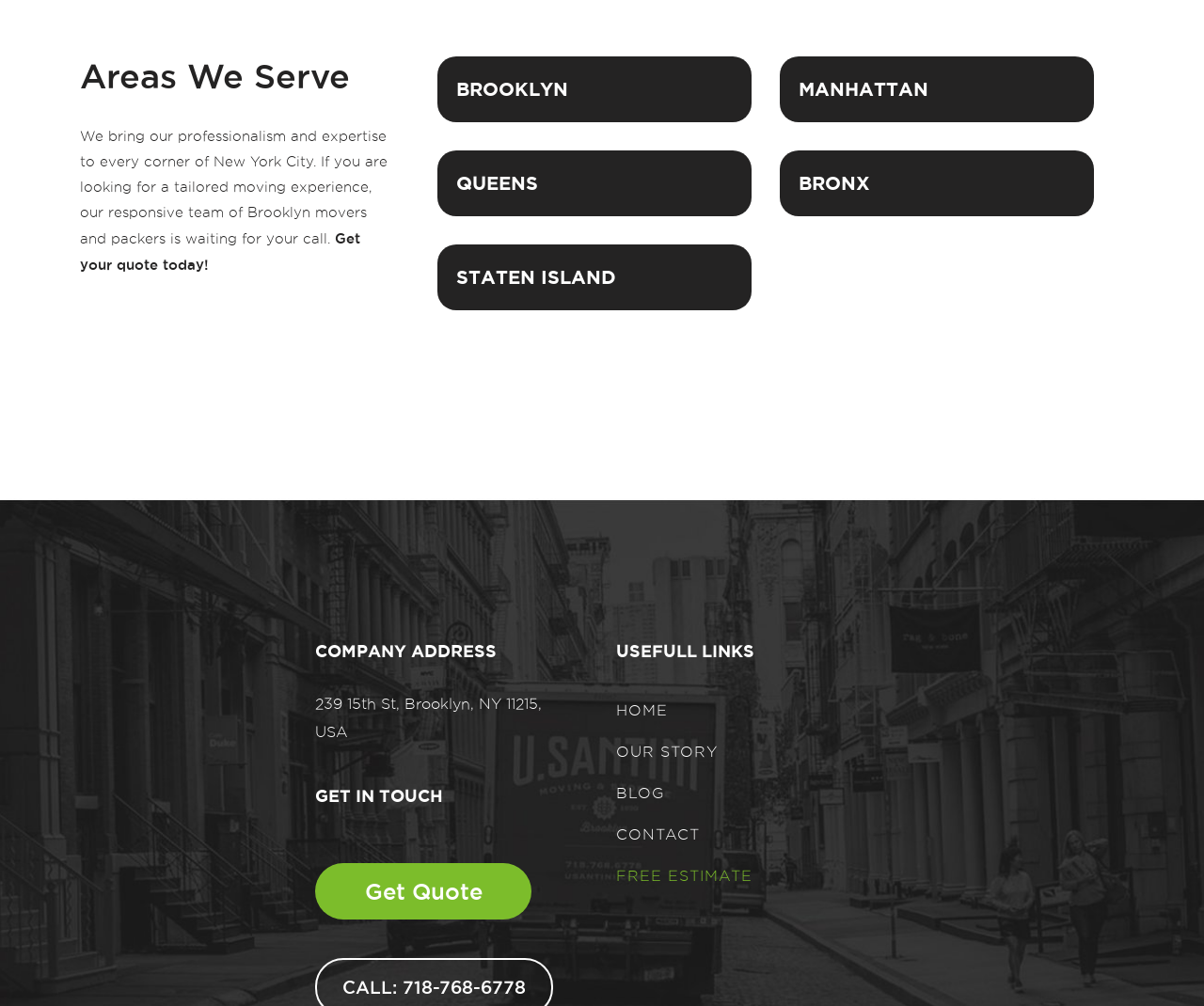What is the company's address?
Using the visual information from the image, give a one-word or short-phrase answer.

239 15th St, Brooklyn, NY 11215, USA